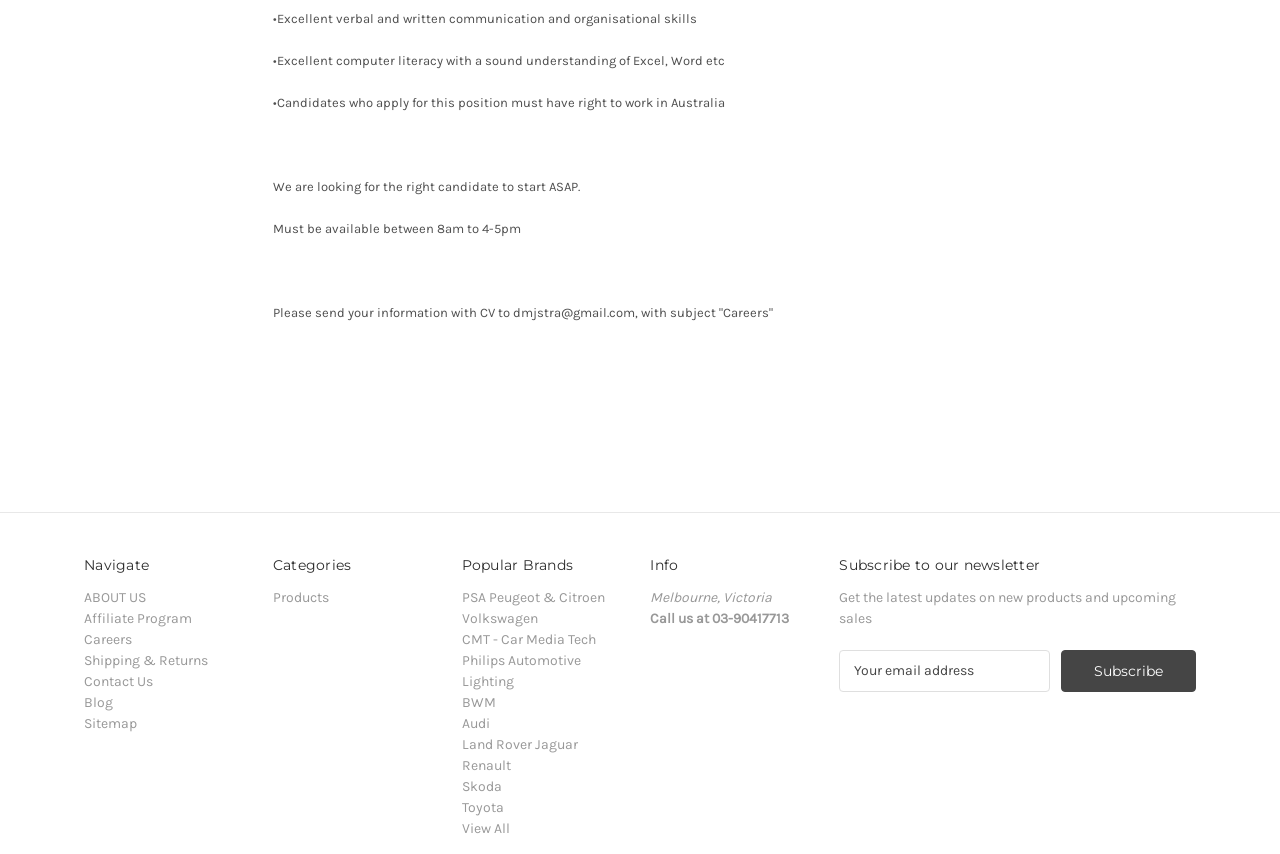Locate the bounding box coordinates of the segment that needs to be clicked to meet this instruction: "Click Careers".

[0.066, 0.739, 0.103, 0.759]